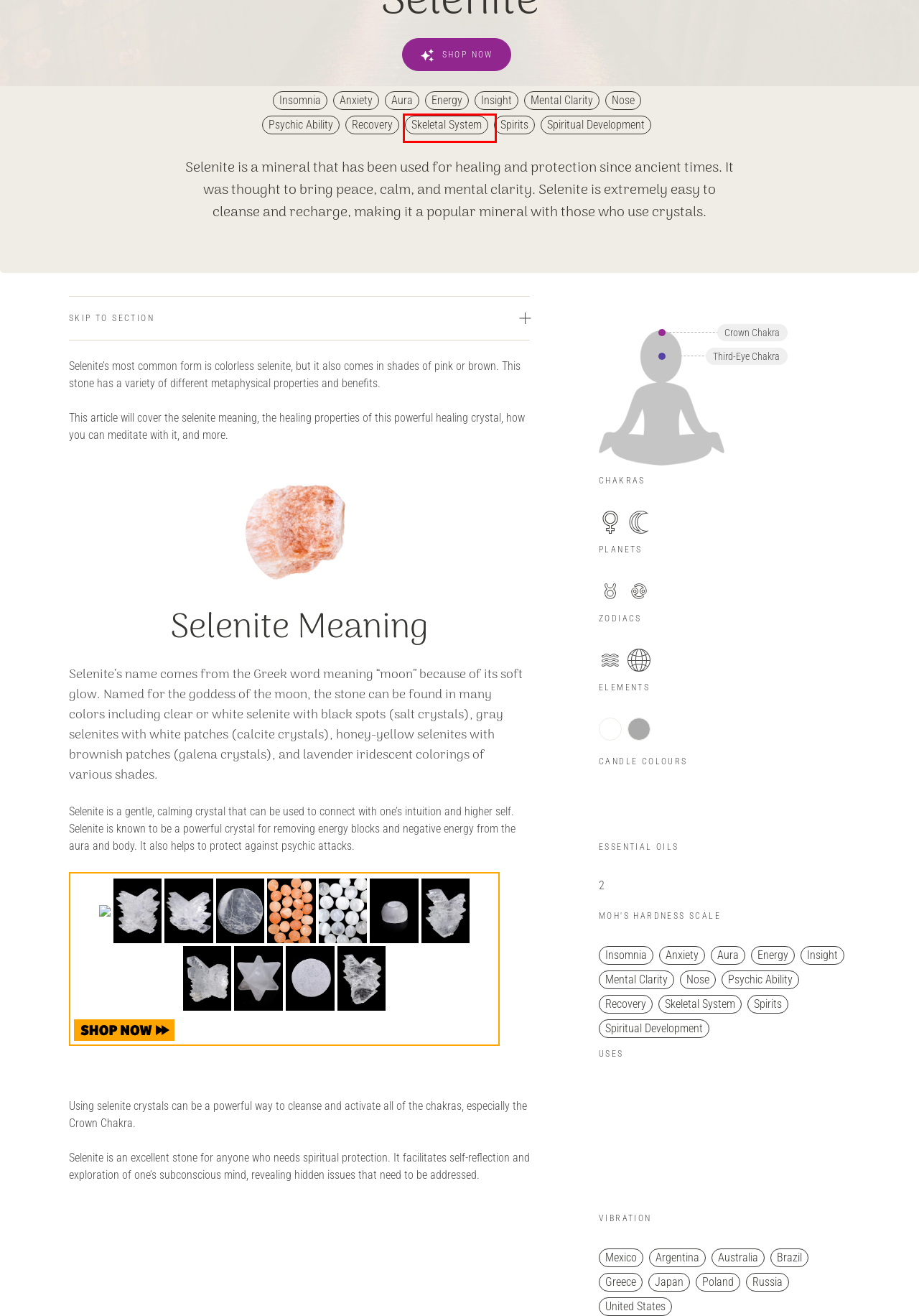You have a screenshot showing a webpage with a red bounding box highlighting an element. Choose the webpage description that best fits the new webpage after clicking the highlighted element. The descriptions are:
A. Spirits Archives - Crystal Digest
B. Australia Archives - Crystal Digest
C. Skeletal System Archives - Crystal Digest
D. Silver Candles for Crystals - Meaning, Uses, and Benefits
E. Insomnia Archives - Crystal Digest
F. Recovery Archives - Crystal Digest
G. Brazil Archives - Crystal Digest
H. Aura Archives - Crystal Digest

C